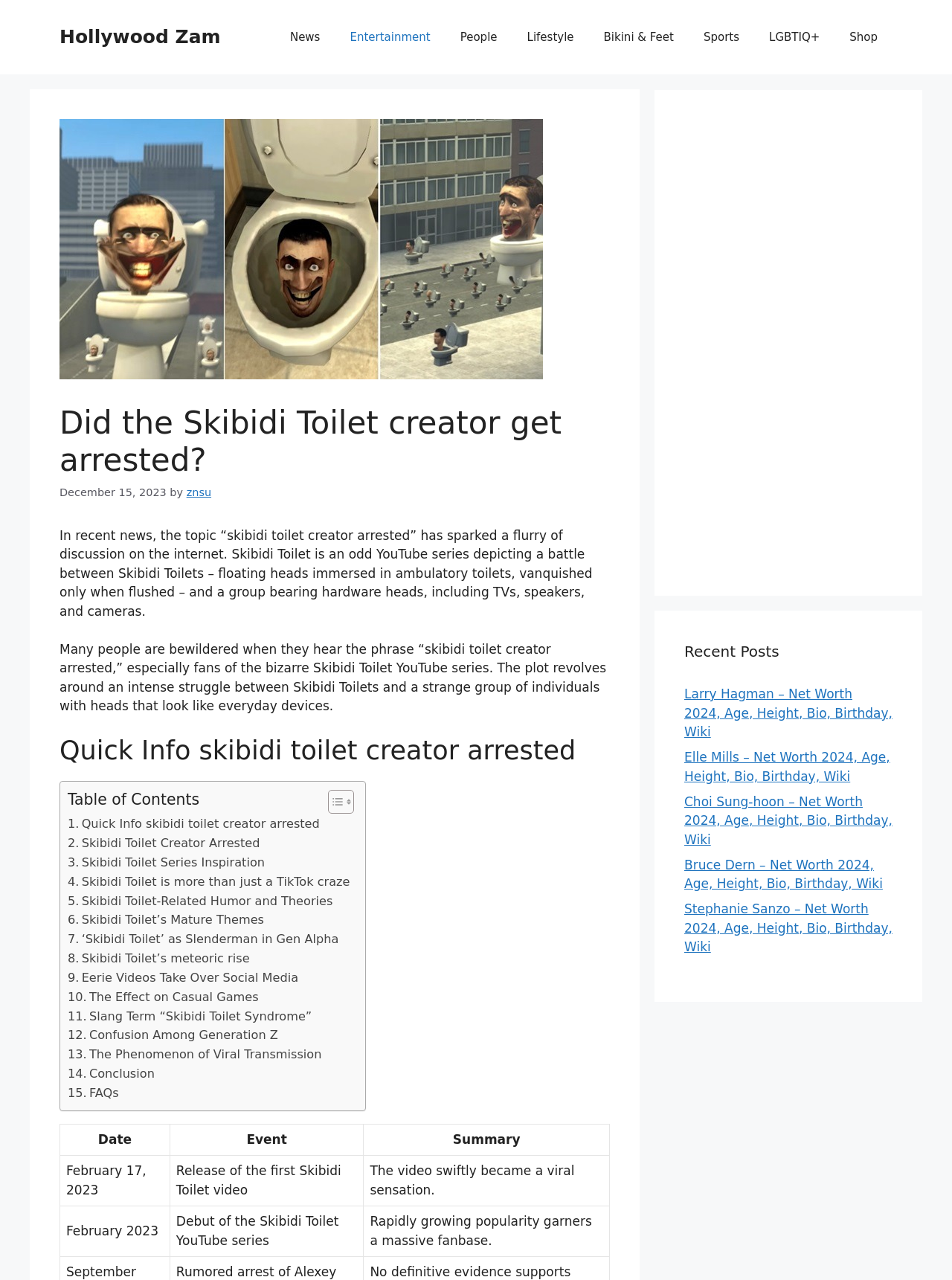Please extract the title of the webpage.

Did the Skibidi Toilet creator get arrested?